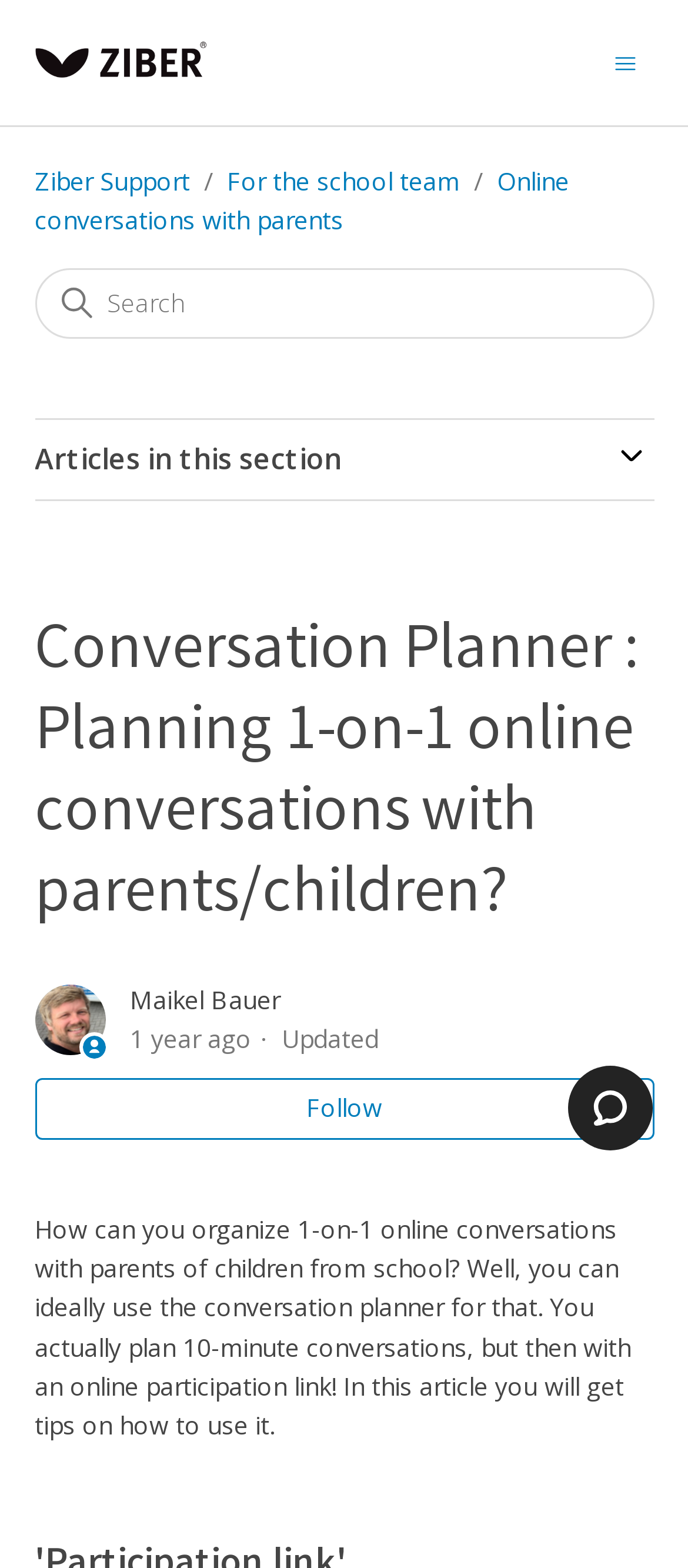Provide the bounding box coordinates of the area you need to click to execute the following instruction: "Follow Article".

[0.05, 0.687, 0.95, 0.726]